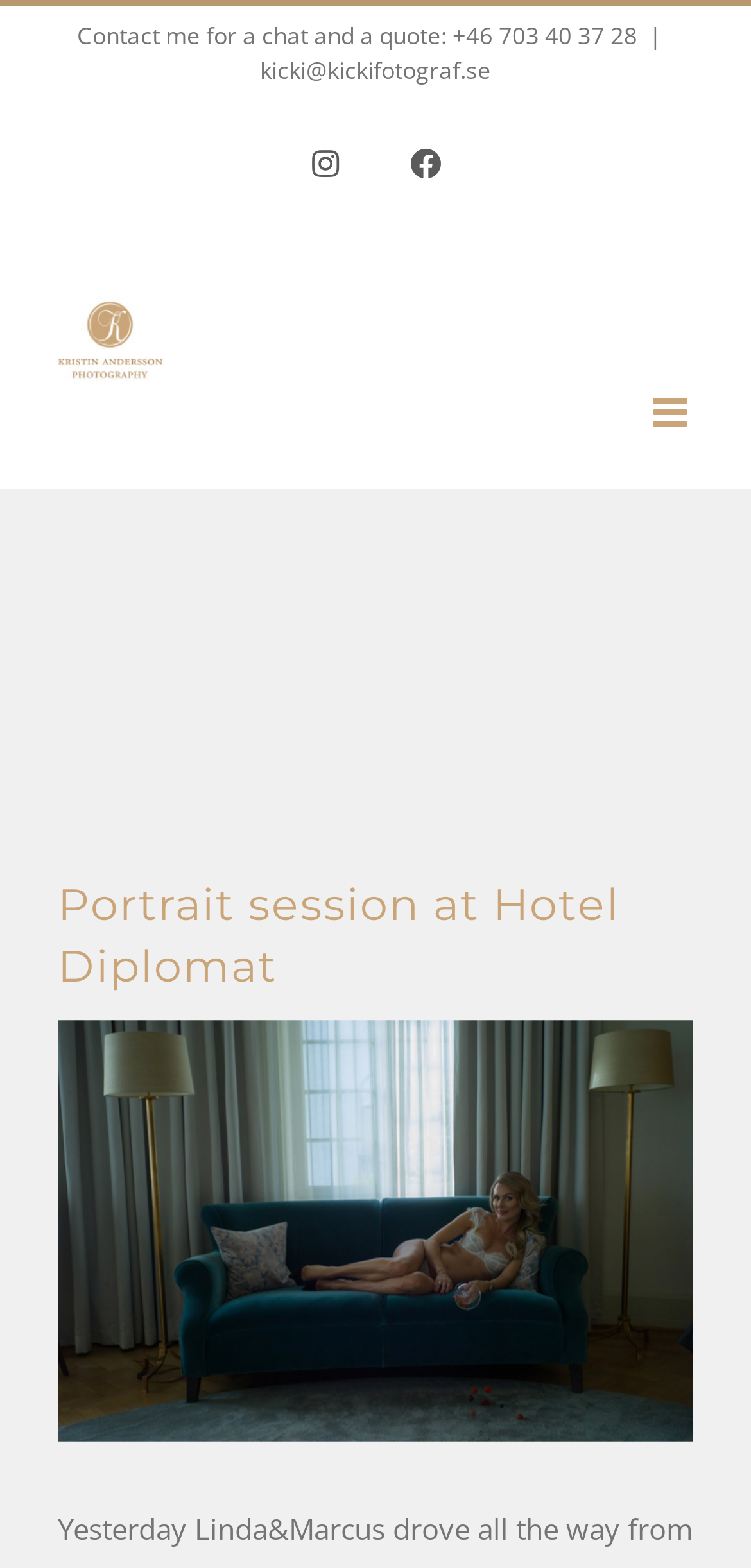What is the photographer's contact number?
We need a detailed and exhaustive answer to the question. Please elaborate.

The contact number can be found at the top of the webpage, in the static text element that says 'Contact me for a chat and a quote: +46 703 40 37 28'.